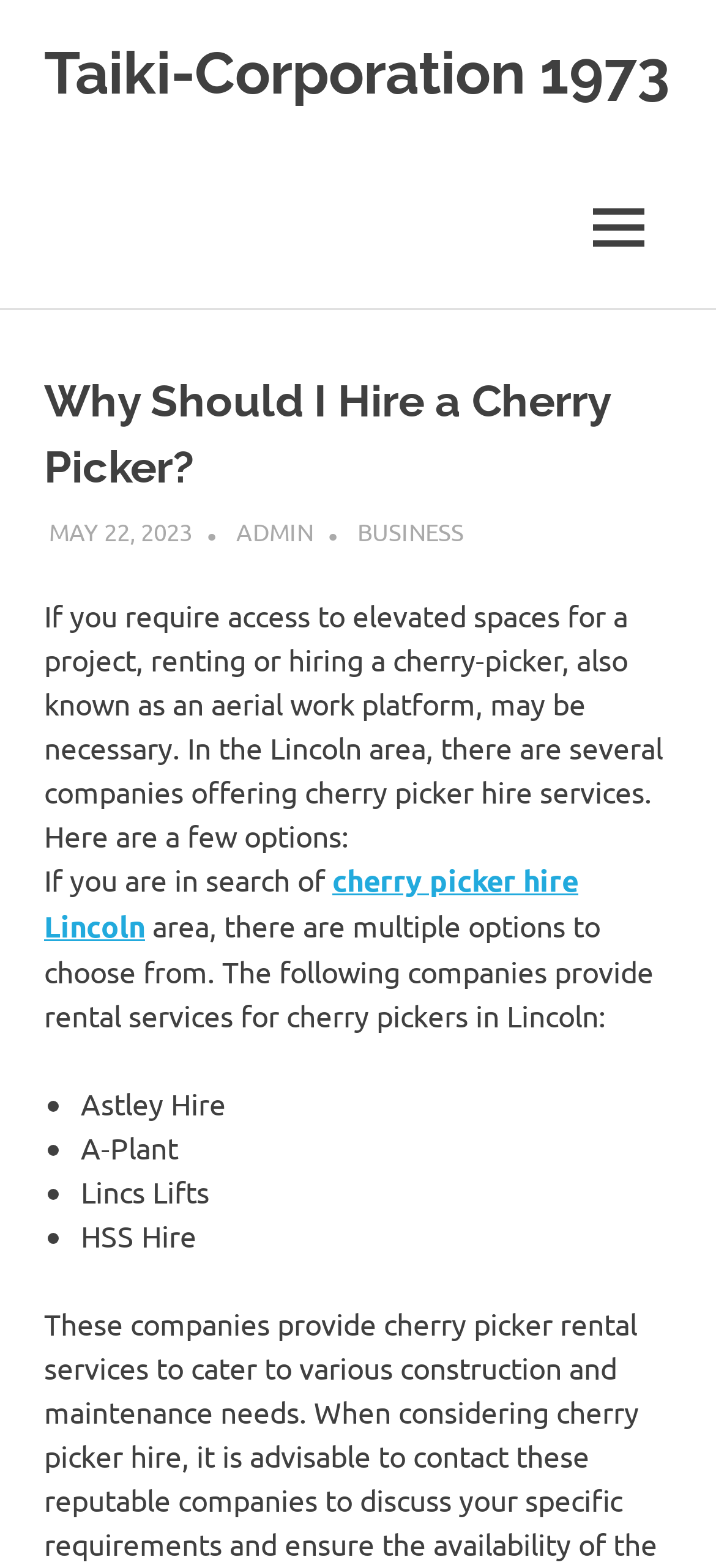Please determine the bounding box coordinates for the UI element described as: "cherry picker hire Lincoln".

[0.062, 0.549, 0.808, 0.601]